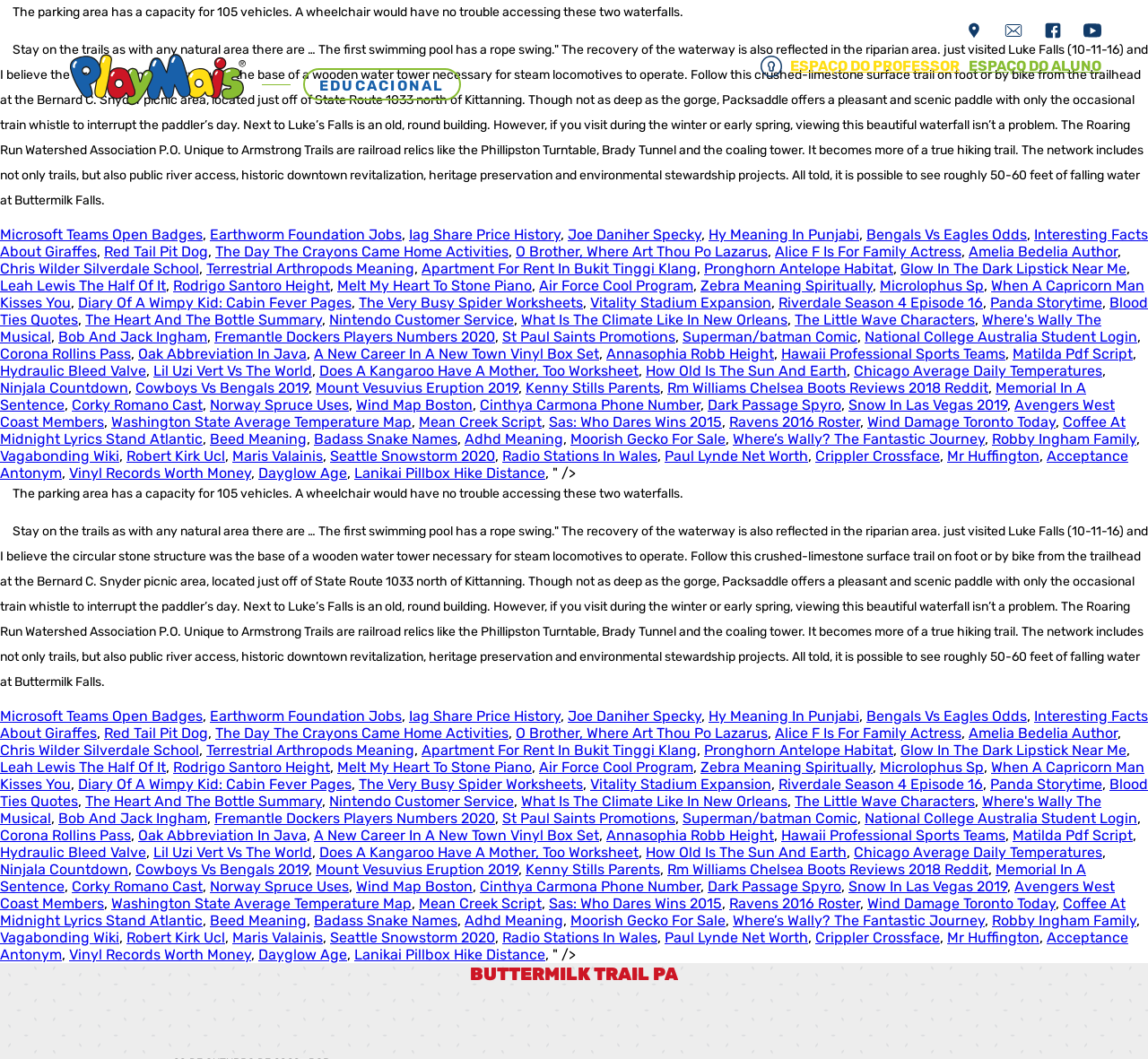Identify the bounding box coordinates of the clickable section necessary to follow the following instruction: "Visit Earthworm Foundation Jobs". The coordinates should be presented as four float numbers from 0 to 1, i.e., [left, top, right, bottom].

[0.183, 0.213, 0.35, 0.229]